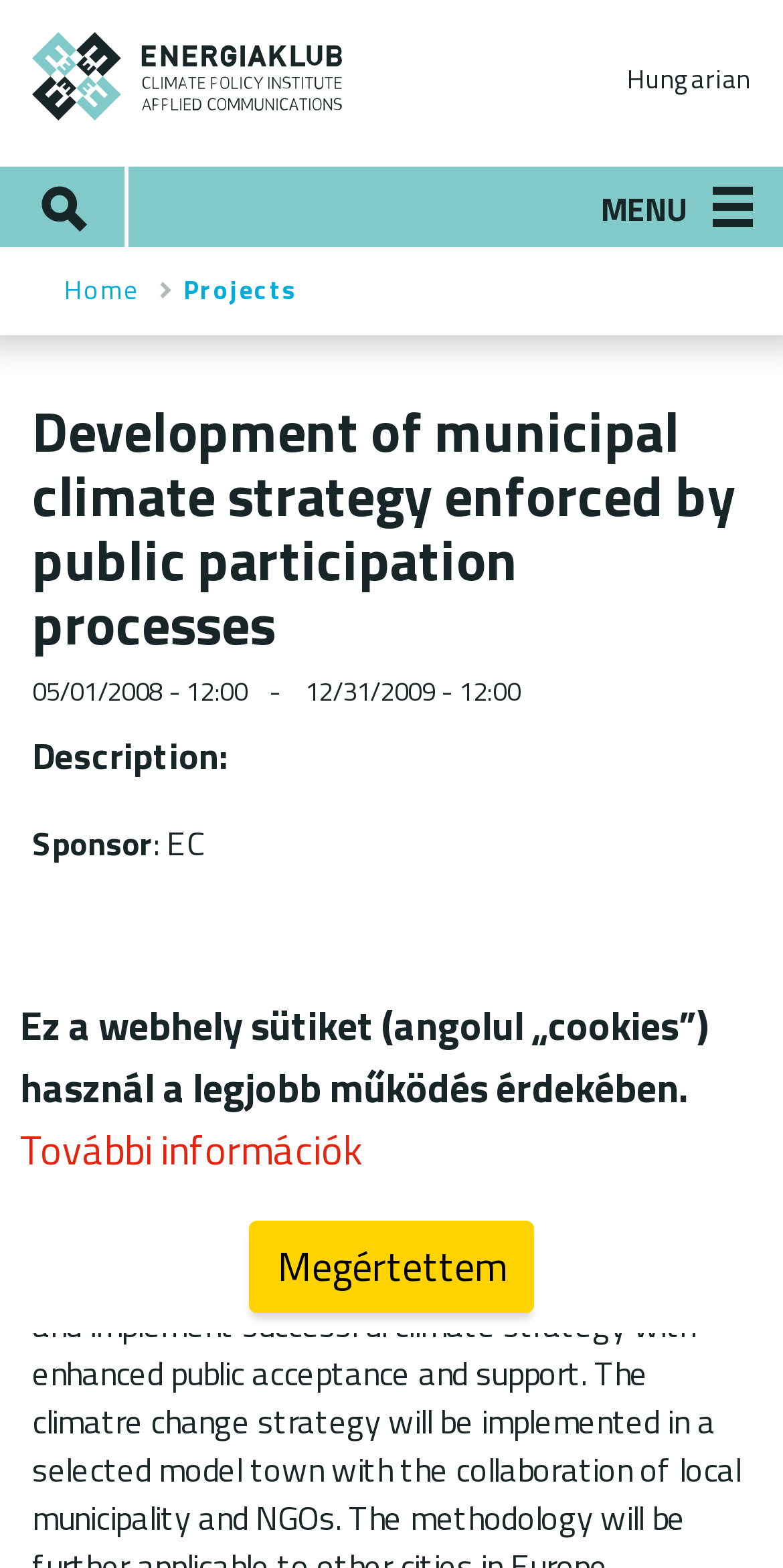From the webpage screenshot, identify the region described by Menu. Provide the bounding box coordinates as (top-left x, top-left y, bottom-right x, bottom-right y), with each value being a floating point number between 0 and 1.

[0.205, 0.107, 0.959, 0.158]